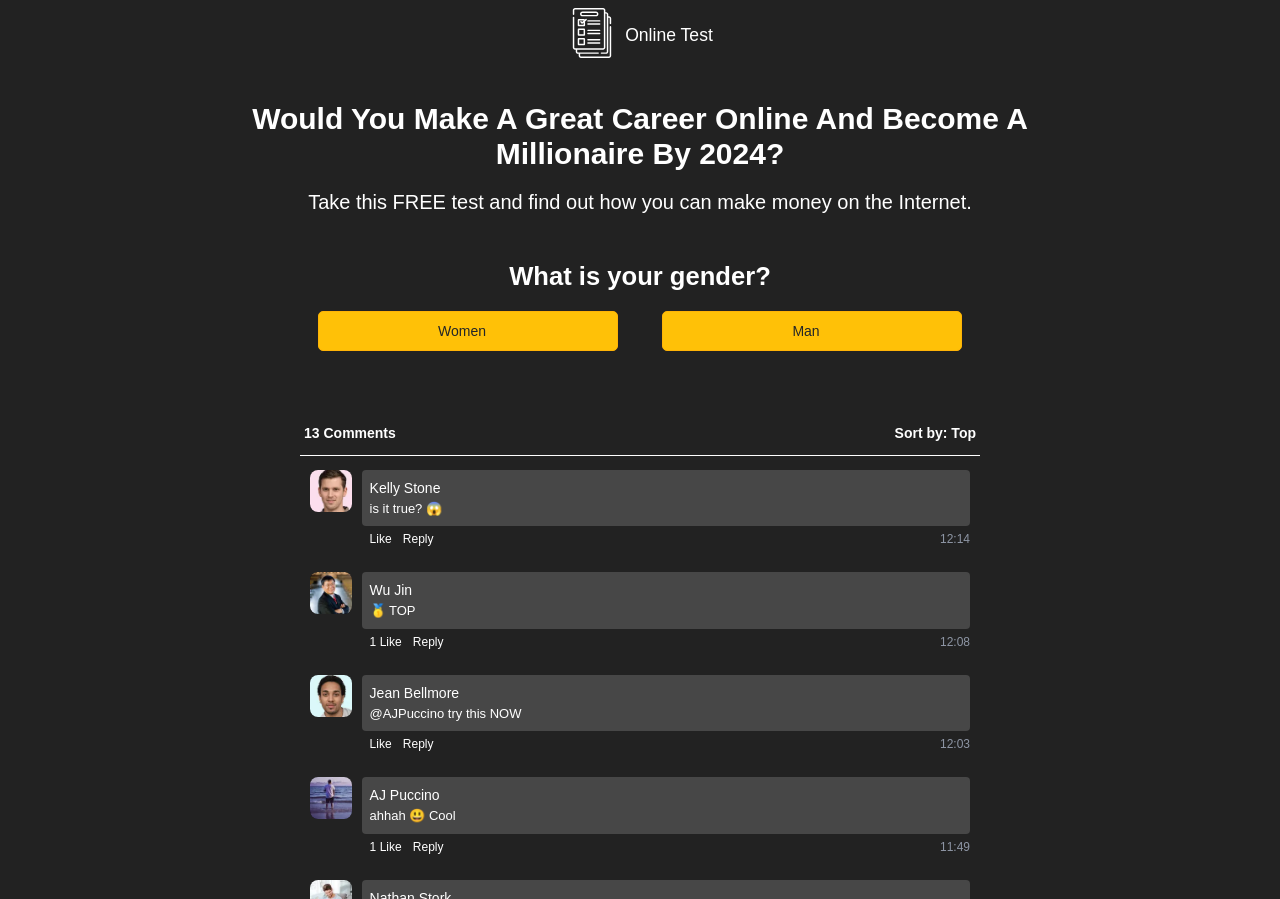Identify the bounding box coordinates of the part that should be clicked to carry out this instruction: "Click the 'Women' button".

[0.248, 0.346, 0.483, 0.39]